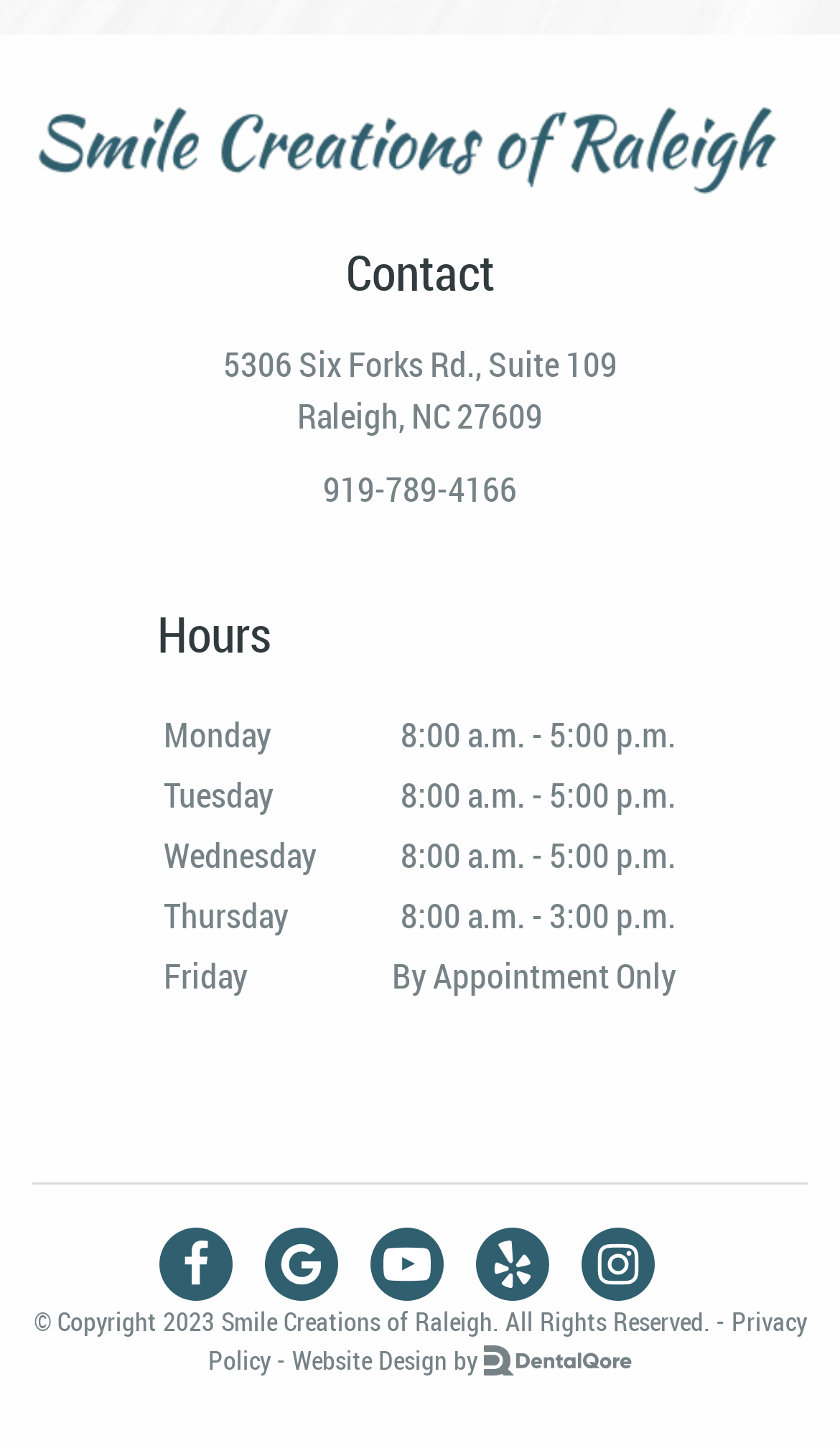Using the description: "Google icon", identify the bounding box of the corresponding UI element in the screenshot.

[0.315, 0.851, 0.403, 0.902]